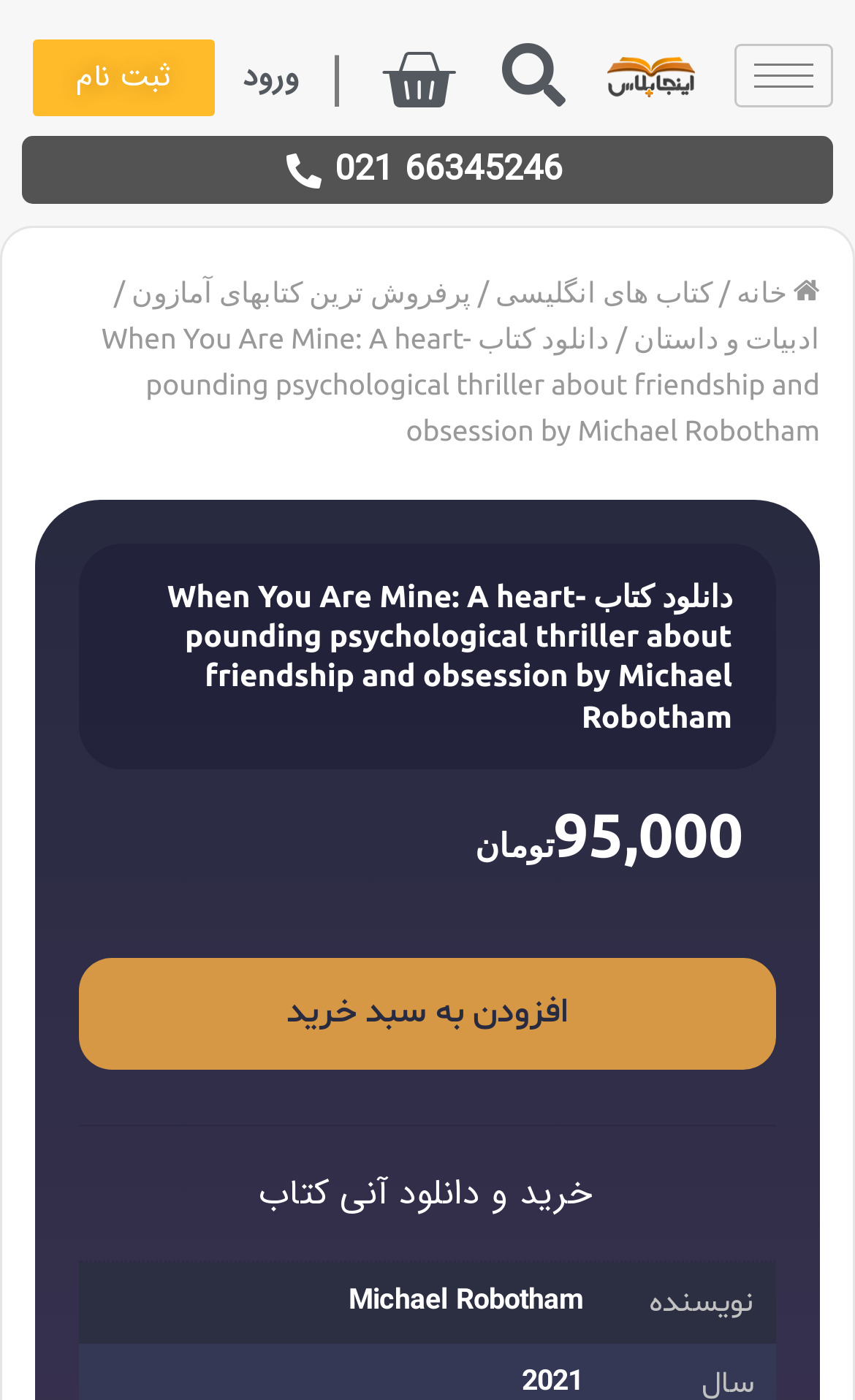What can you do with the book on this webpage?
Based on the image, answer the question with as much detail as possible.

I found the action that can be done with the book by looking at the static text element that contains the action information, which is 'خرید و دانلود آنی کتاب'.